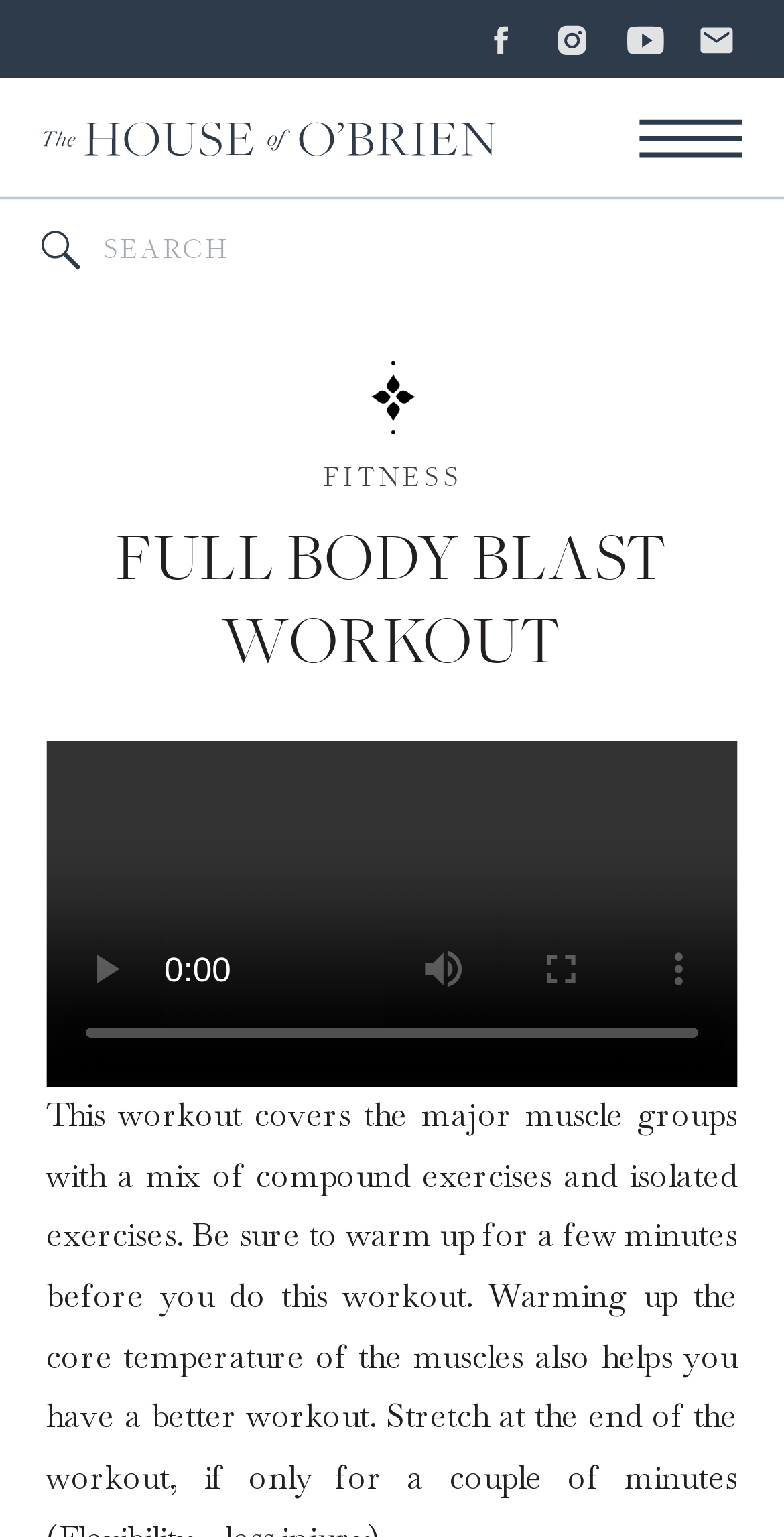Is the video on this webpage currently playing?
Respond with a short answer, either a single word or a phrase, based on the image.

No